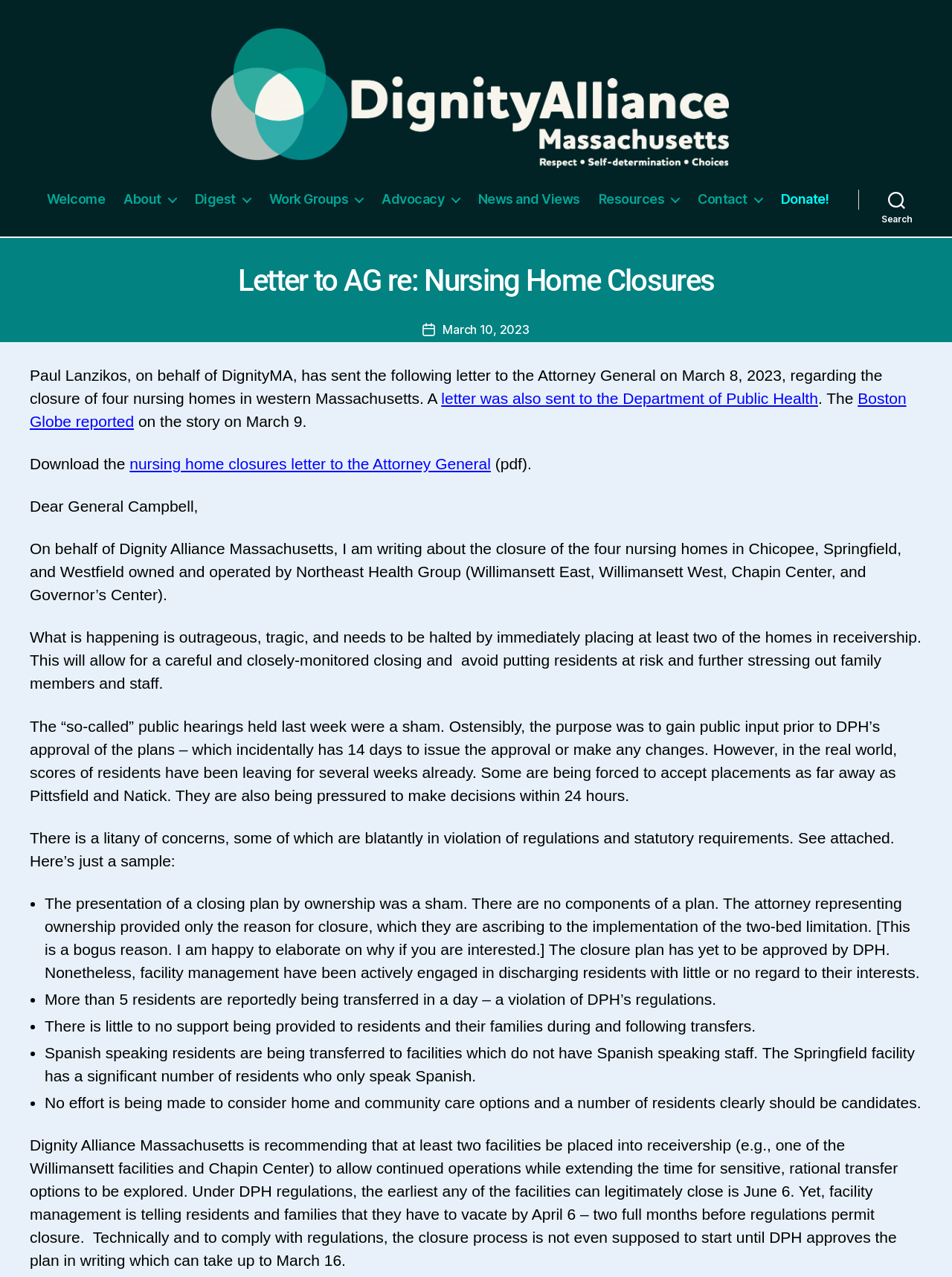Determine the bounding box coordinates of the clickable region to execute the instruction: "Click the 'nursing home closures letter to the Attorney General' link". The coordinates should be four float numbers between 0 and 1, denoted as [left, top, right, bottom].

[0.136, 0.356, 0.516, 0.37]